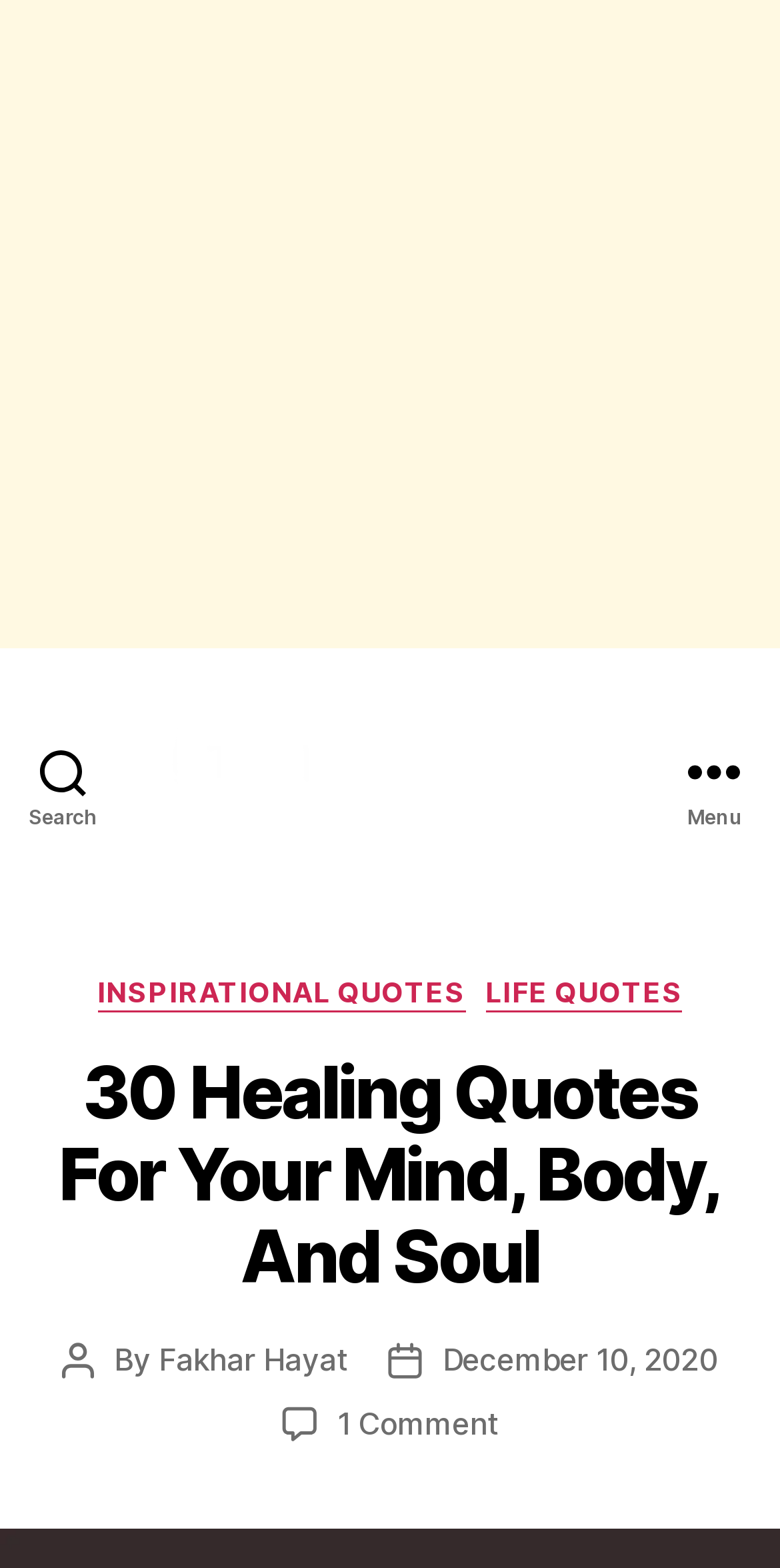Please identify the coordinates of the bounding box that should be clicked to fulfill this instruction: "View the author's profile".

[0.203, 0.854, 0.447, 0.879]